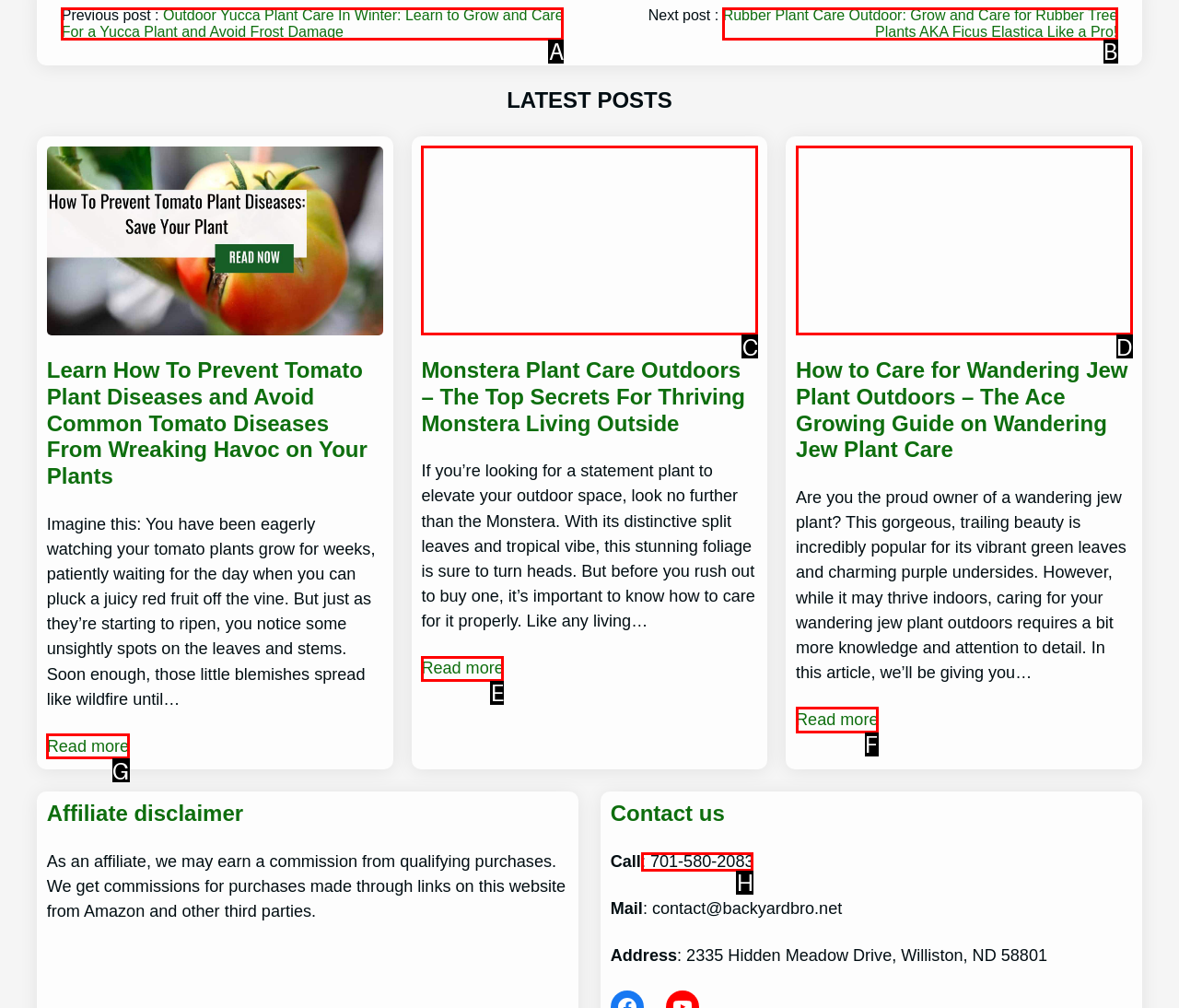Indicate which HTML element you need to click to complete the task: Contact us via phone. Provide the letter of the selected option directly.

H